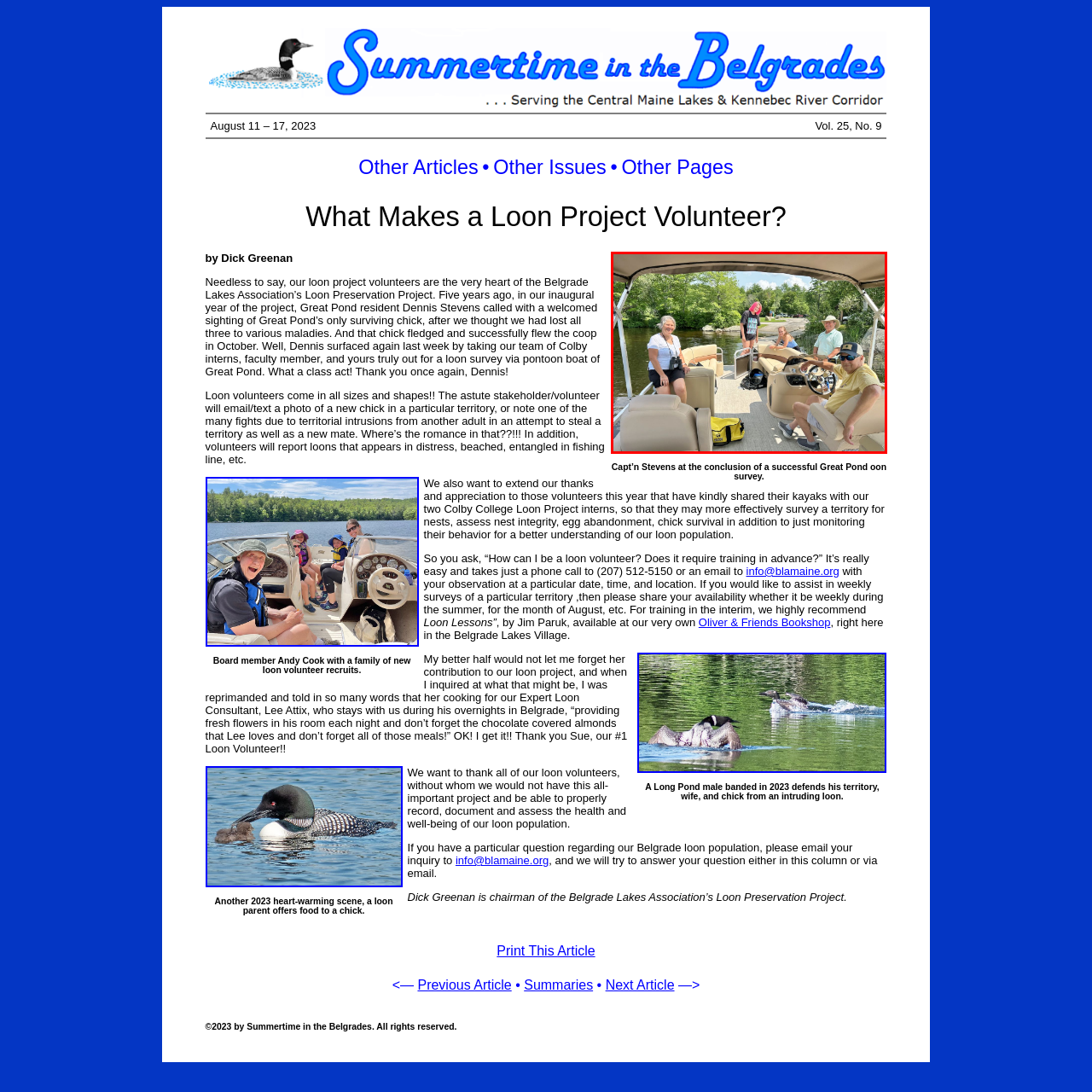What is the purpose of the man in the yellow shirt and cap?
Look closely at the part of the image outlined in red and give a one-word or short phrase answer.

Part of the Loon Project survey